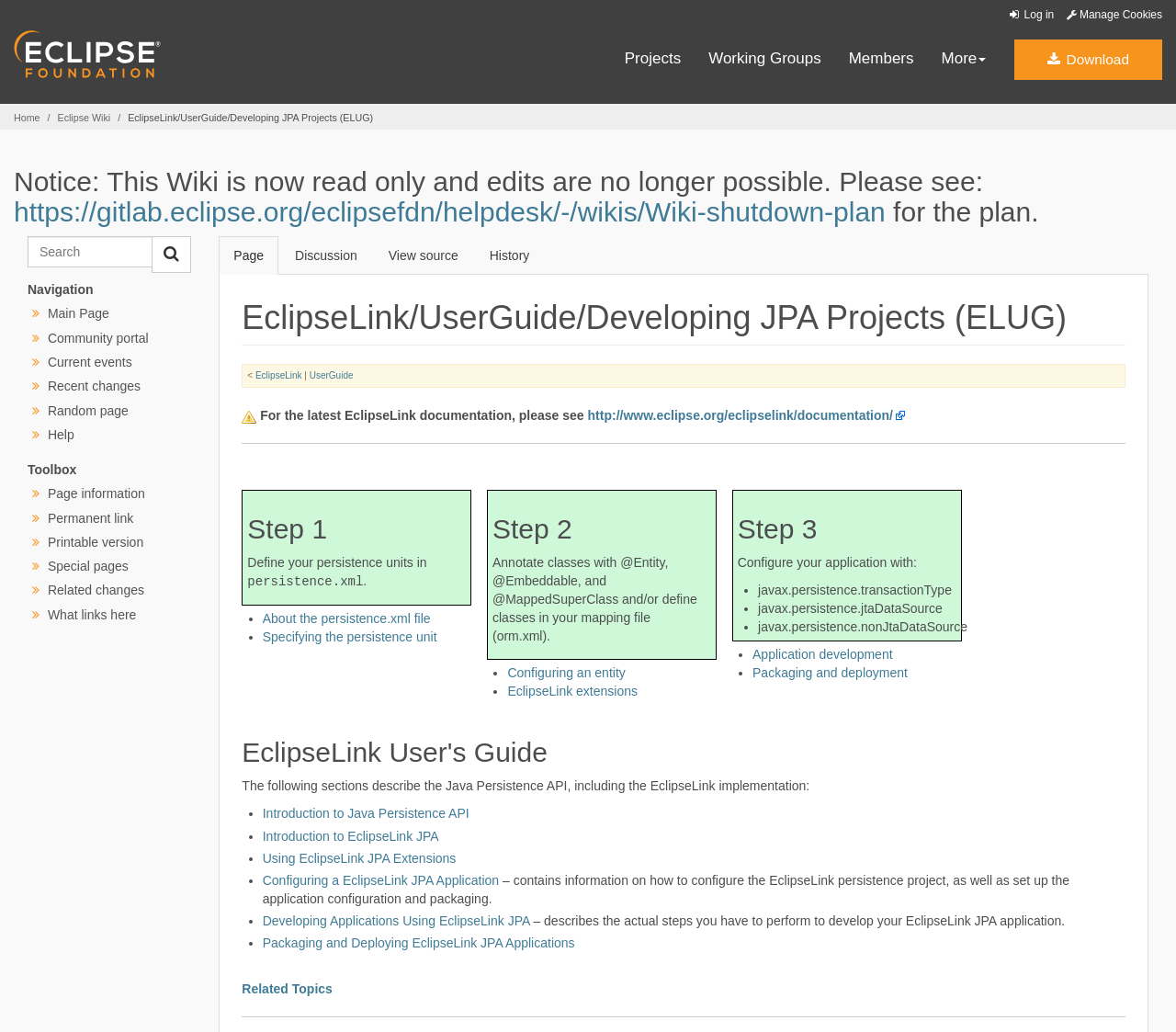Please identify the bounding box coordinates of the element I need to click to follow this instruction: "Go to the Main Page".

[0.041, 0.297, 0.093, 0.311]